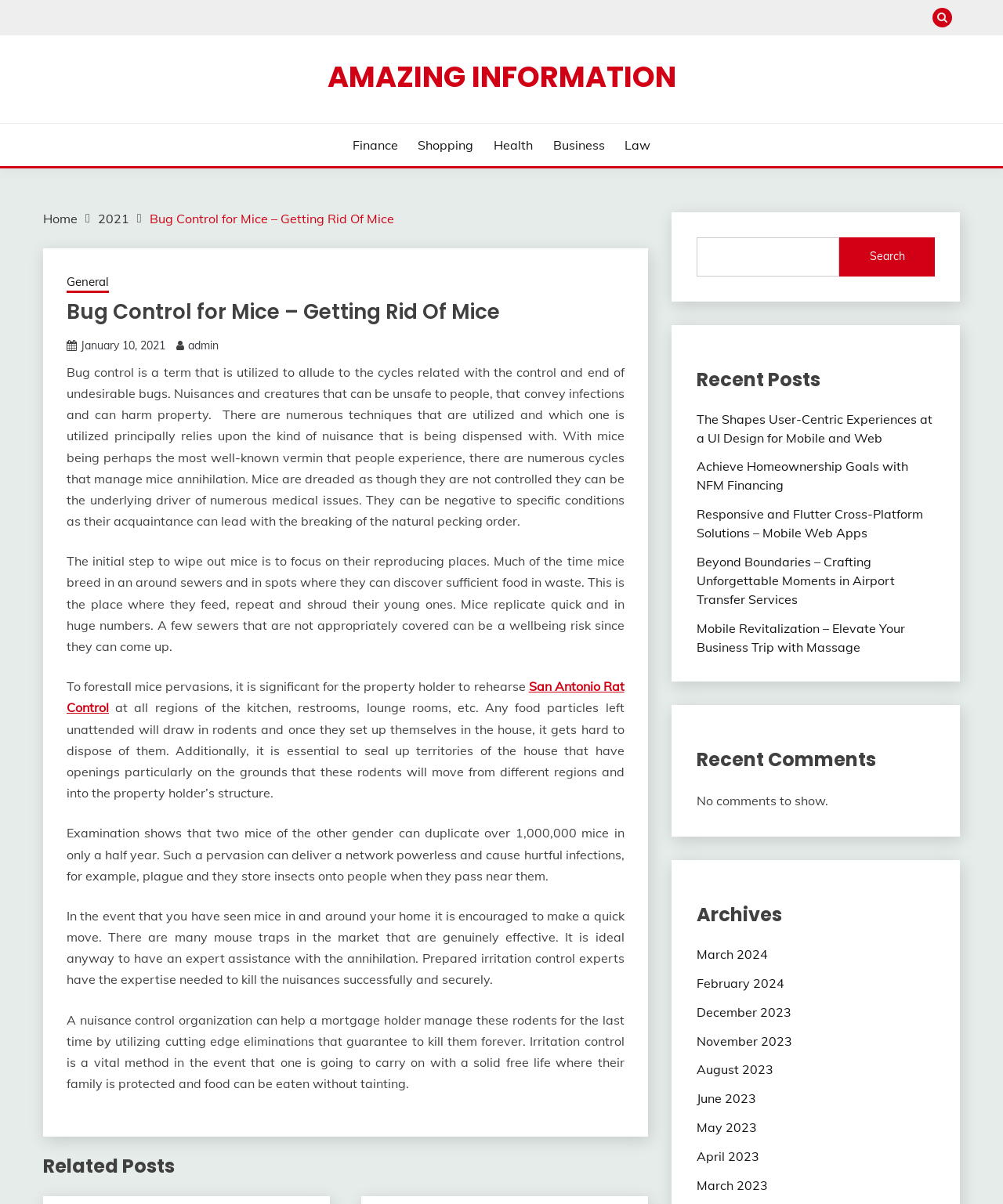Offer an extensive depiction of the webpage and its key elements.

This webpage is about bug control for mice, specifically discussing ways to get rid of mice. At the top right corner, there is a button with a search icon. Below it, there are several links to different categories, including Finance, Shopping, Health, Business, and Law. 

On the left side, there is a navigation section with breadcrumbs, showing the current page's location in the website's hierarchy. The main content of the page is divided into several sections. The first section has a heading that matches the page's title, followed by a paragraph of text that explains what bug control is and its importance. 

Below this section, there are several paragraphs of text that discuss the steps to eliminate mice, including focusing on their breeding places, preventing infestations, and seeking professional help. There are also links to related topics, such as San Antonio Rat Control.

On the right side, there are several sections, including a search bar, a section for recent posts, a section for recent comments, and a section for archives. The recent posts section lists several links to other articles, while the recent comments section indicates that there are no comments to show. The archives section lists links to different months, from March 2024 to April 2023. At the bottom right corner, there is a link with a Facebook icon.